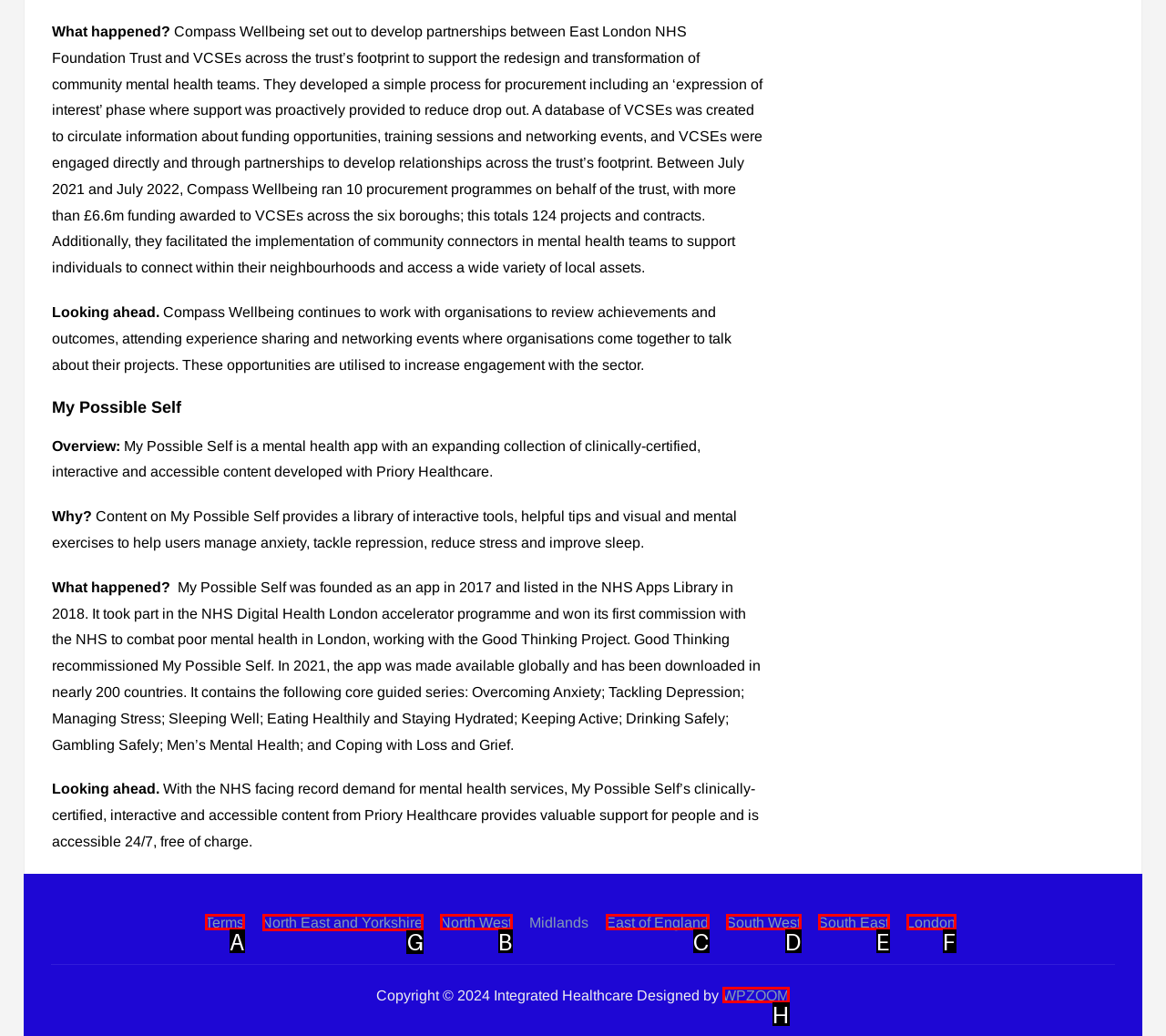Determine the right option to click to perform this task: Read more about Calvin H. Johnson In the Media posts
Answer with the correct letter from the given choices directly.

None